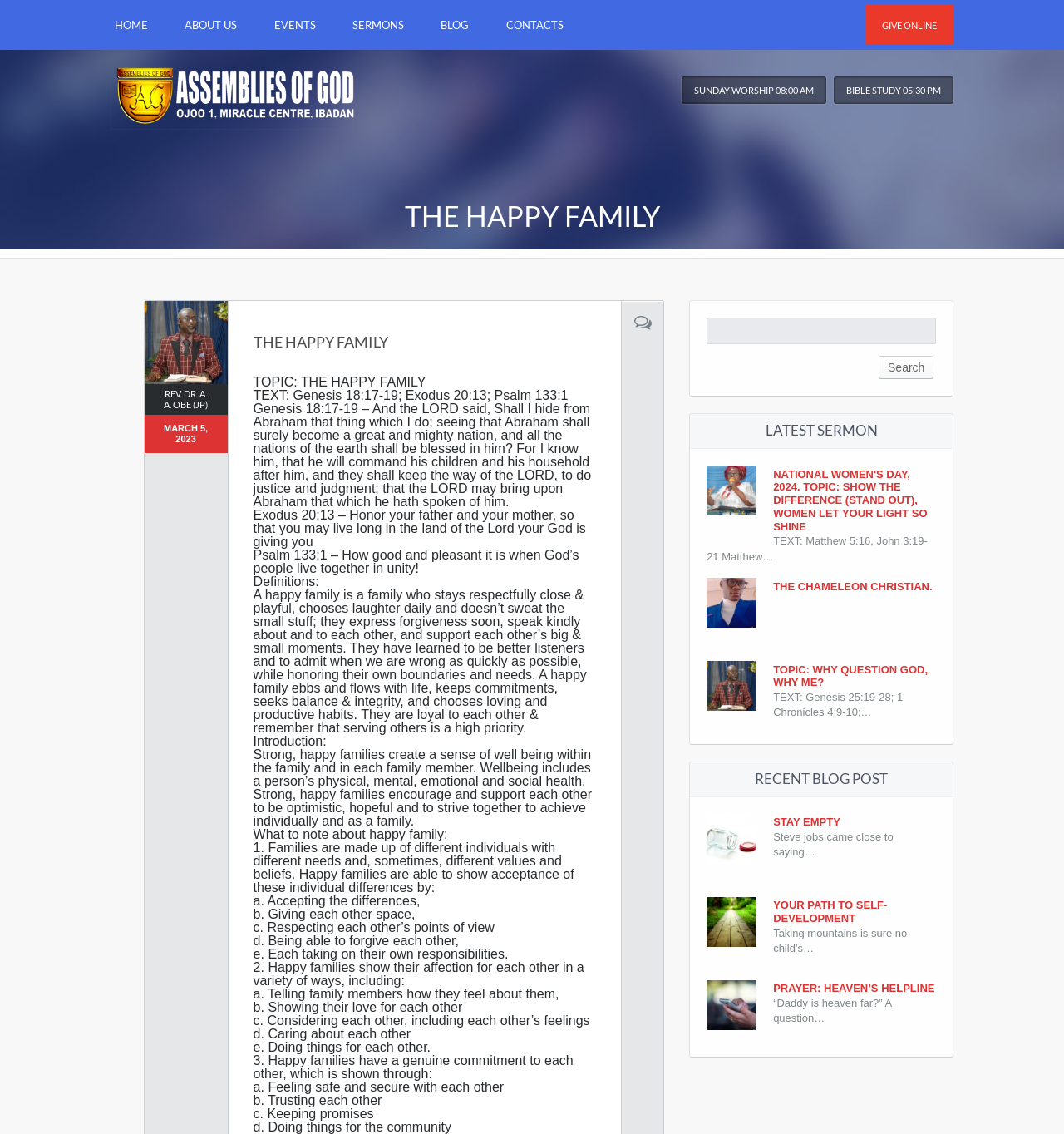Determine the main heading text of the webpage.

THE HAPPY FAMILY